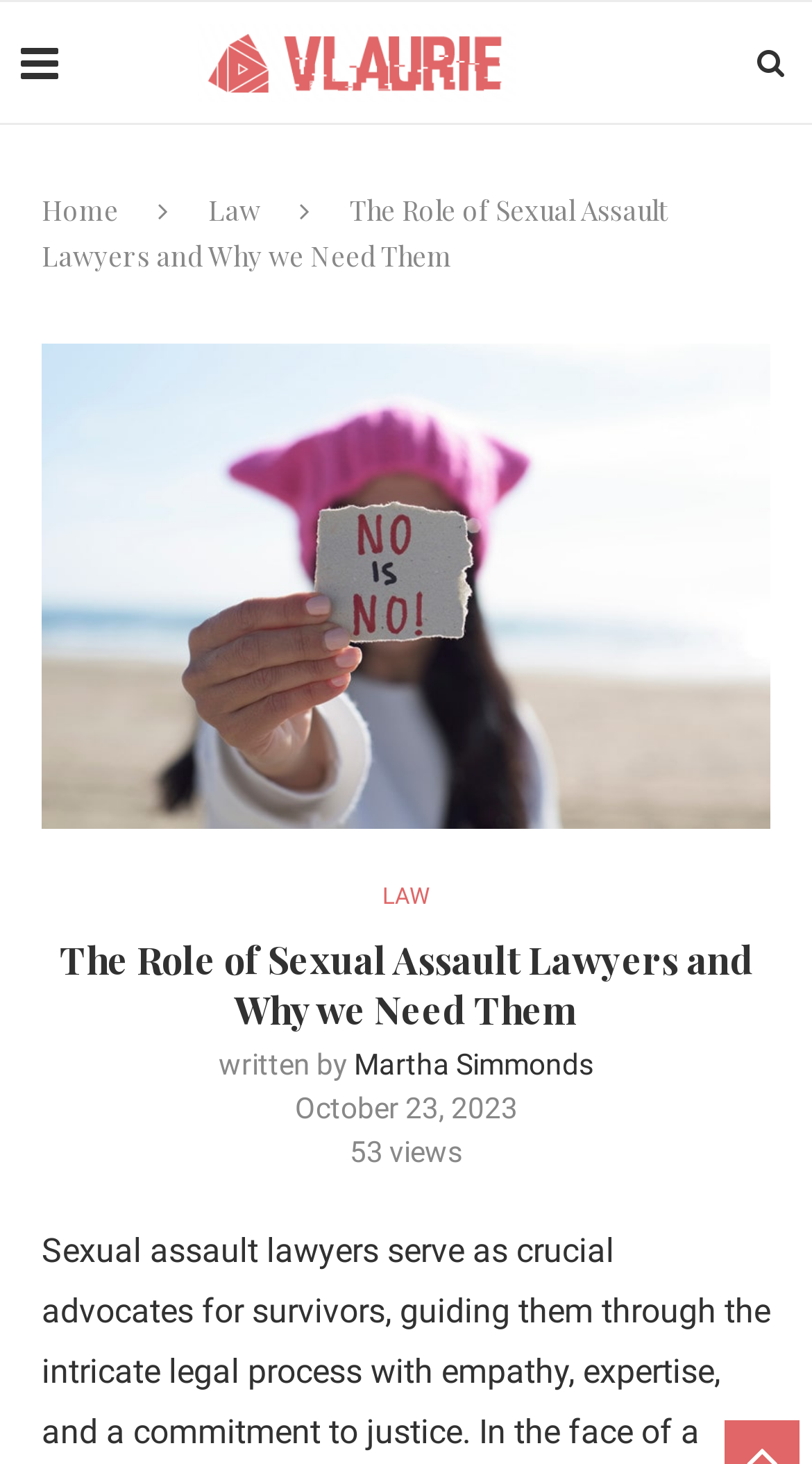Elaborate on the information and visuals displayed on the webpage.

The webpage appears to be a blog post or article discussing the role of sexual assault lawyers and their importance. At the top of the page, there is a logo or image of "Vlaurie" with a link to the homepage, accompanied by a search icon on the right side. Below this, there is a navigation menu with links to "Home" and "Law".

The main content of the page is headed by a title, "The Role of Sexual Assault Lawyers and Why we Need Them", which is also an image. Below the title, there is a large image related to sexual assault. The article's content is divided into sections, with a heading that repeats the title. The author of the article, Martha Simmonds, is credited below the heading, along with the date of publication, October 23, 2023. The article has received 53 views, as indicated at the bottom of the page.

Throughout the page, there are several links, including one to a "LAW" section, which may be a category or subpage related to the article's topic. The overall layout of the page is organized, with clear headings and concise text, making it easy to navigate and read.